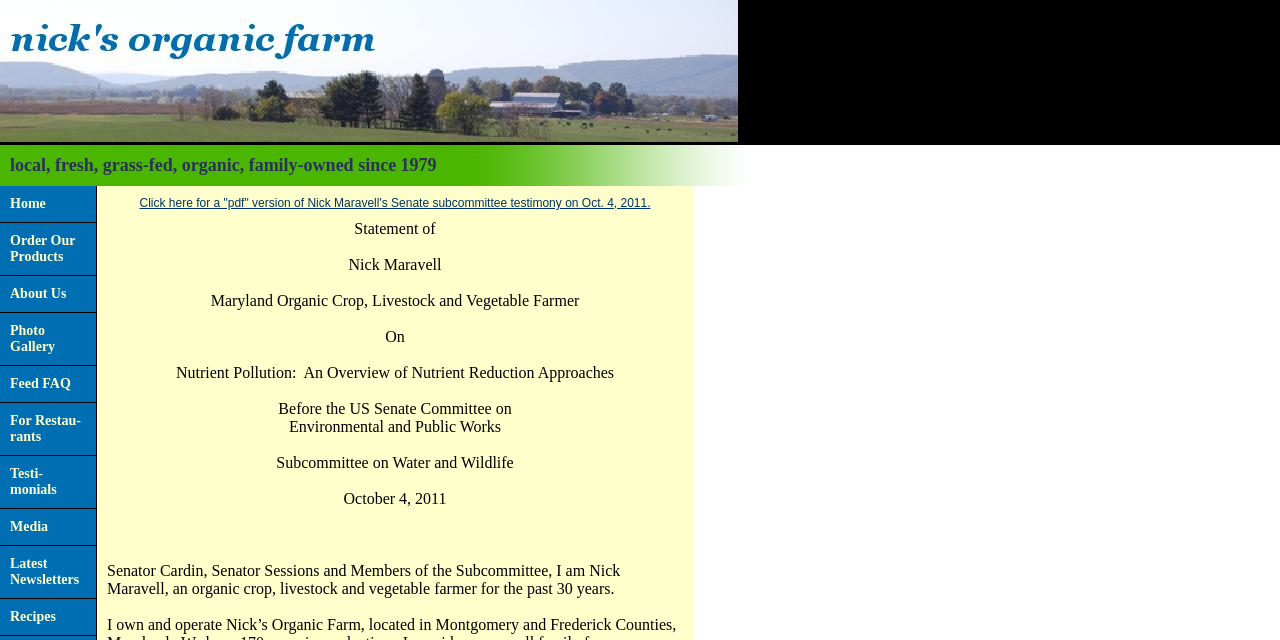Describe the webpage meticulously, covering all significant aspects.

This webpage appears to be the homepage of a family-owned business that has been operating since 1979, specializing in local, fresh, grass-fed, and organic products. 

At the top of the page, there is a heading that displays the business's slogan or tagline, "local, fresh, grass-fed, organic, family-owned since 1979". 

Below the heading, there is a navigation menu consisting of 9 links: "Home", "Order Our Products", "About Us", "Photo Gallery", "Feed FAQ", "For Restaurants", "Testimonials", "Media", and "Latest Newsletters". These links are arranged horizontally and take up a significant portion of the page.

On the right side of the navigation menu, there is a section that appears to be a featured article or news section. It contains a link to a PDF version of Nick Maravell's Senate subcommittee testimony on October 4, 2011, along with a brief description. This section is positioned below the "Recipes" link in the navigation menu.

There are no images on the page, and the overall content is text-based, with a focus on providing information about the business and its products.